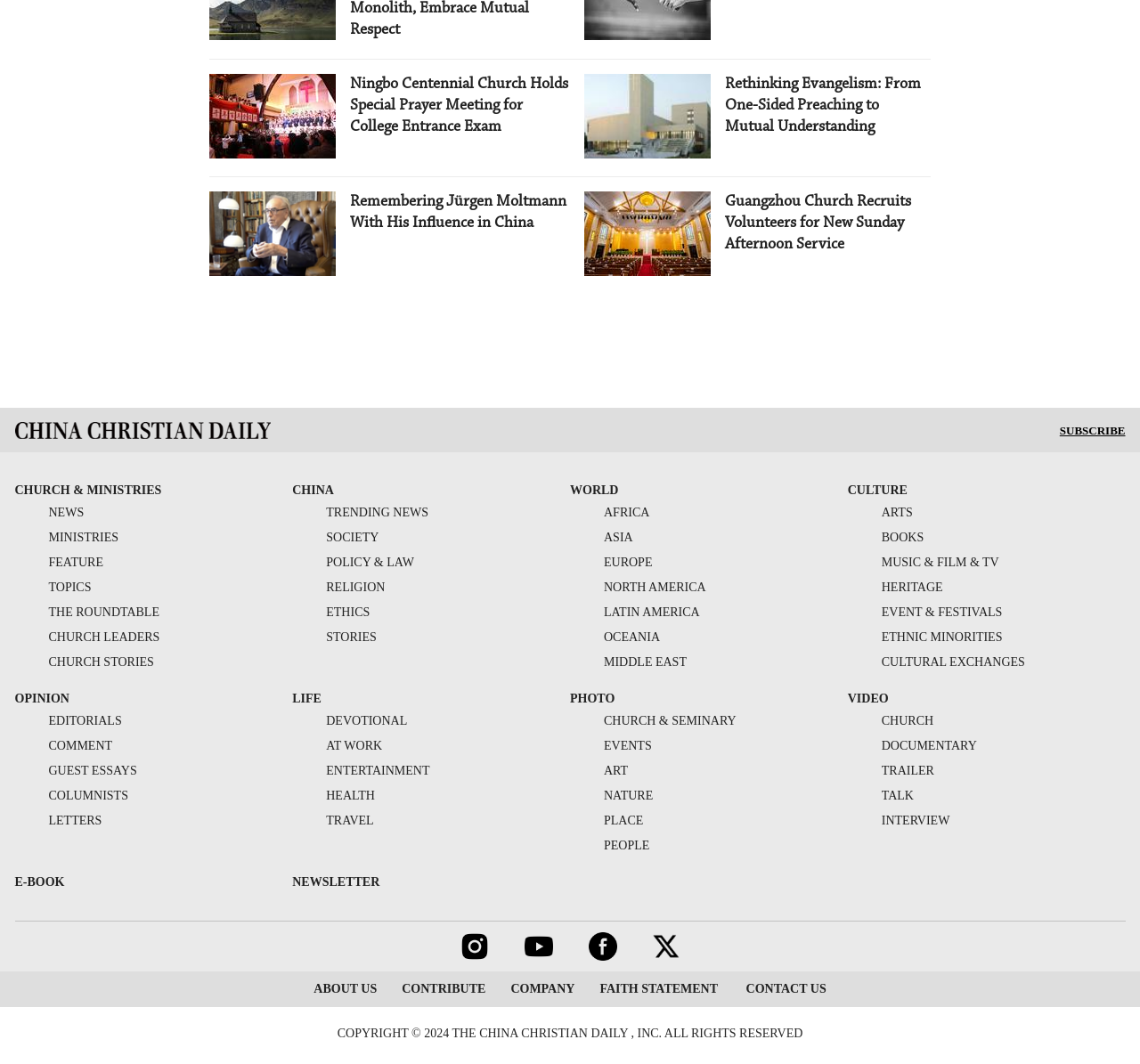Please find the bounding box coordinates of the element that you should click to achieve the following instruction: "View trending news". The coordinates should be presented as four float numbers between 0 and 1: [left, top, right, bottom].

[0.256, 0.475, 0.376, 0.488]